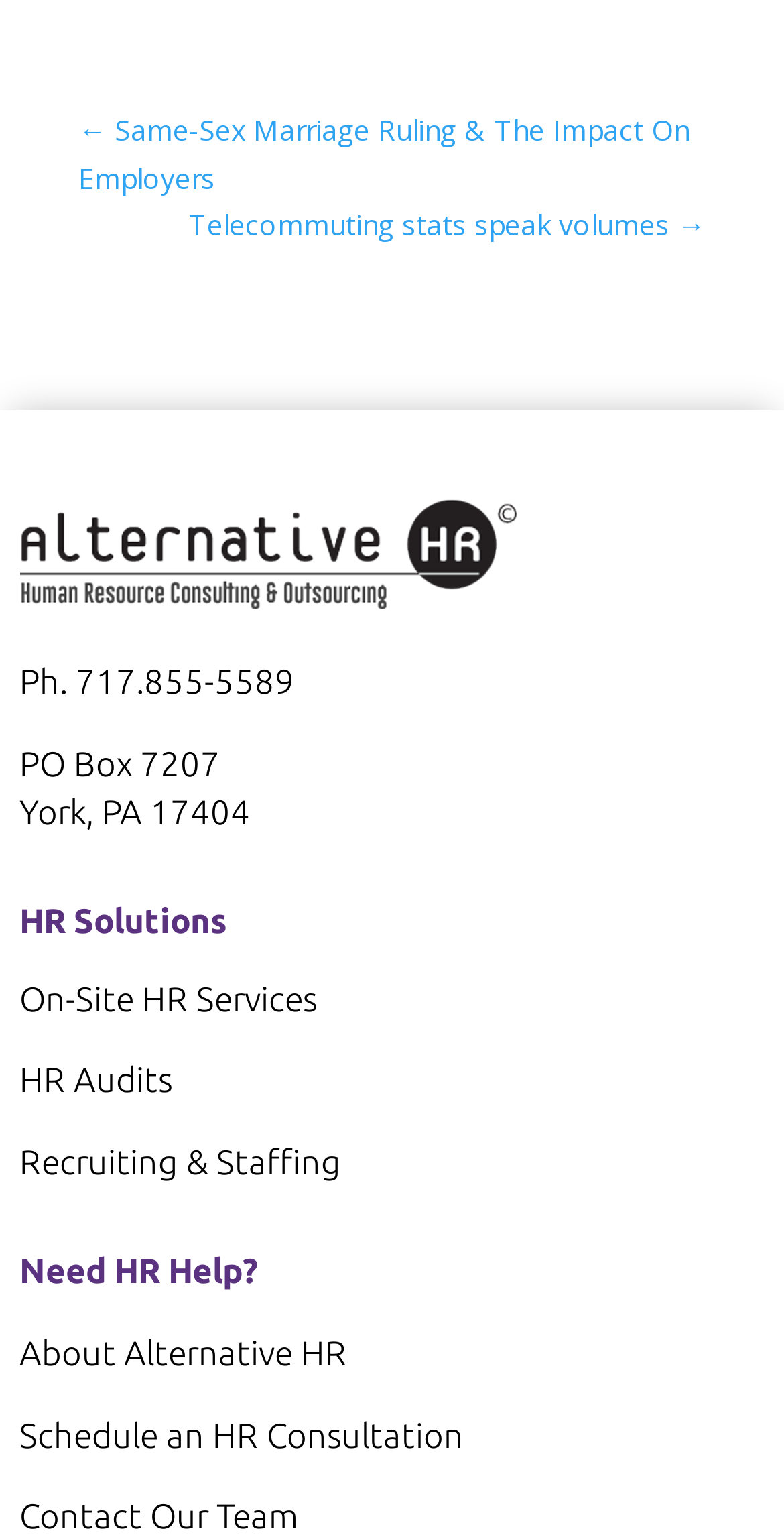Locate the bounding box coordinates of the UI element described by: "On-Site HR Services". The bounding box coordinates should consist of four float numbers between 0 and 1, i.e., [left, top, right, bottom].

[0.025, 0.637, 0.404, 0.661]